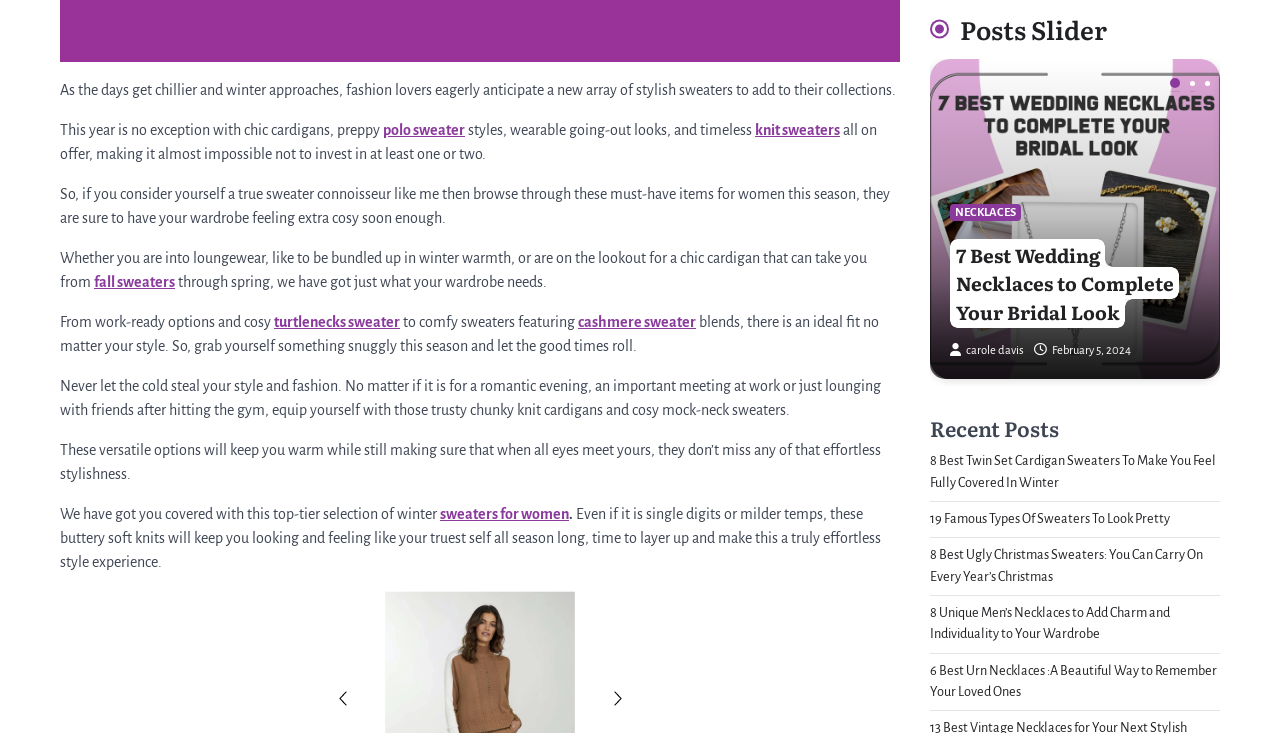Find the bounding box coordinates of the clickable area required to complete the following action: "View the post about 19 Famous Types Of Sweaters To Look Pretty".

[0.727, 0.699, 0.914, 0.718]